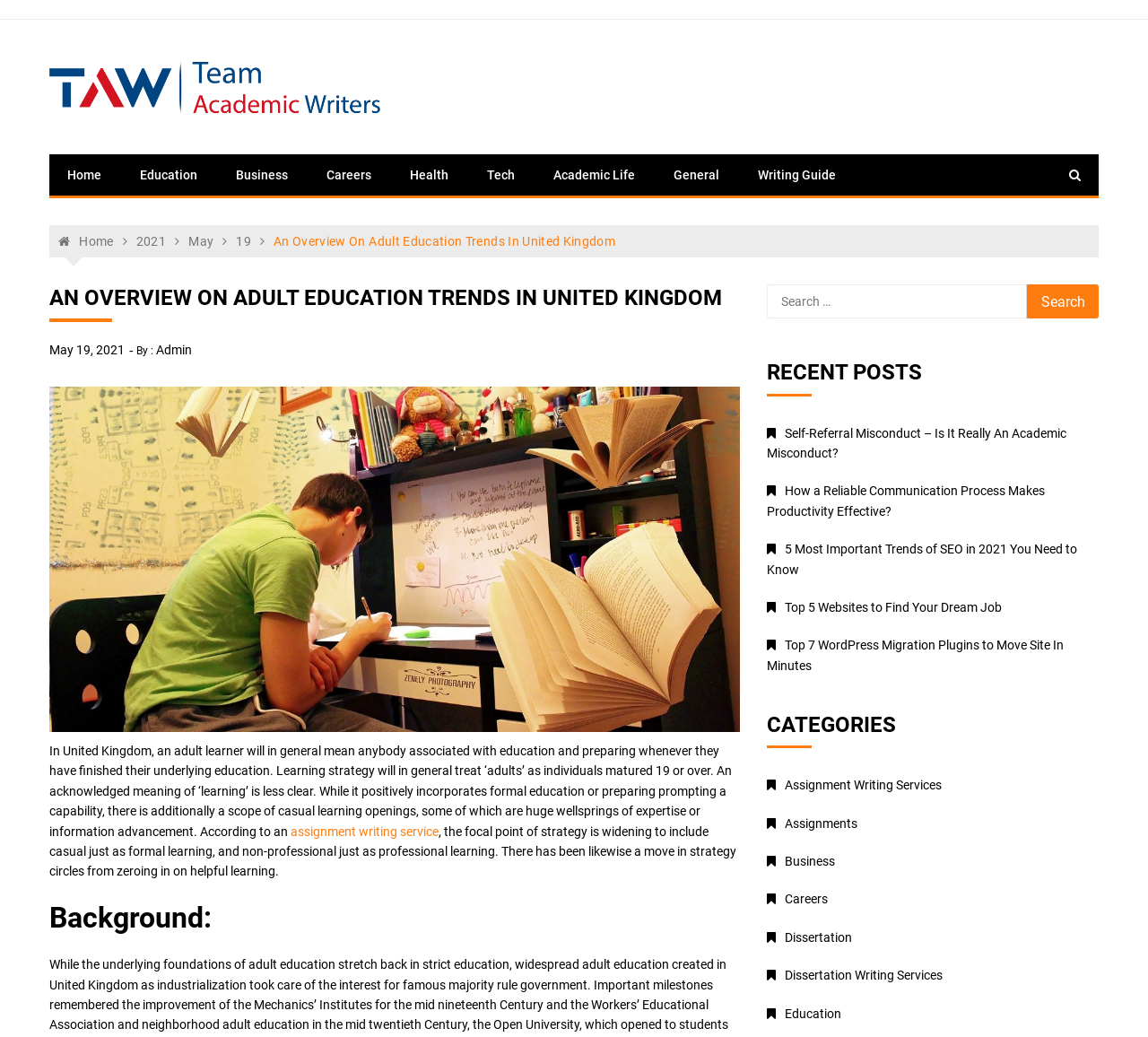Describe all the significant parts and information present on the webpage.

This webpage is about adult education trends in the United Kingdom. At the top, there is a navigation bar with links to "Team Academic Writers", "Home", "Education", "Business", "Careers", "Health", "Tech", "Academic Life", "General", and "Writing Guide". Below the navigation bar, there is a breadcrumbs section showing the current page's location, with links to "Home", "2021", "May", and "19".

The main content of the page is divided into several sections. The first section has a heading "AN OVERVIEW ON ADULT EDUCATION TRENDS IN UNITED KINGDOM" and a subheading "May 19, 2021" with a link to the author "Admin". Below this, there is an image related to adult education trends.

The main article discusses the definition of an adult learner in the UK, the different types of learning opportunities, and the shift in strategy to include both formal and informal learning. There is a link to an "assignment writing service" within the article.

Following the article, there is a section with a heading "Background:". Below this, there is a search bar with a button to search for specific content.

The next section has a heading "RECENT POSTS" and lists several links to recent articles, including "Self-Referral Misconduct – Is It Really An Academic Misconduct?", "How a Reliable Communication Process Makes Productivity Effective?", and others.

Finally, there is a section with a heading "CATEGORIES" that lists links to different categories, including "Assignment Writing Services", "Assignments", "Business", "Careers", and others.